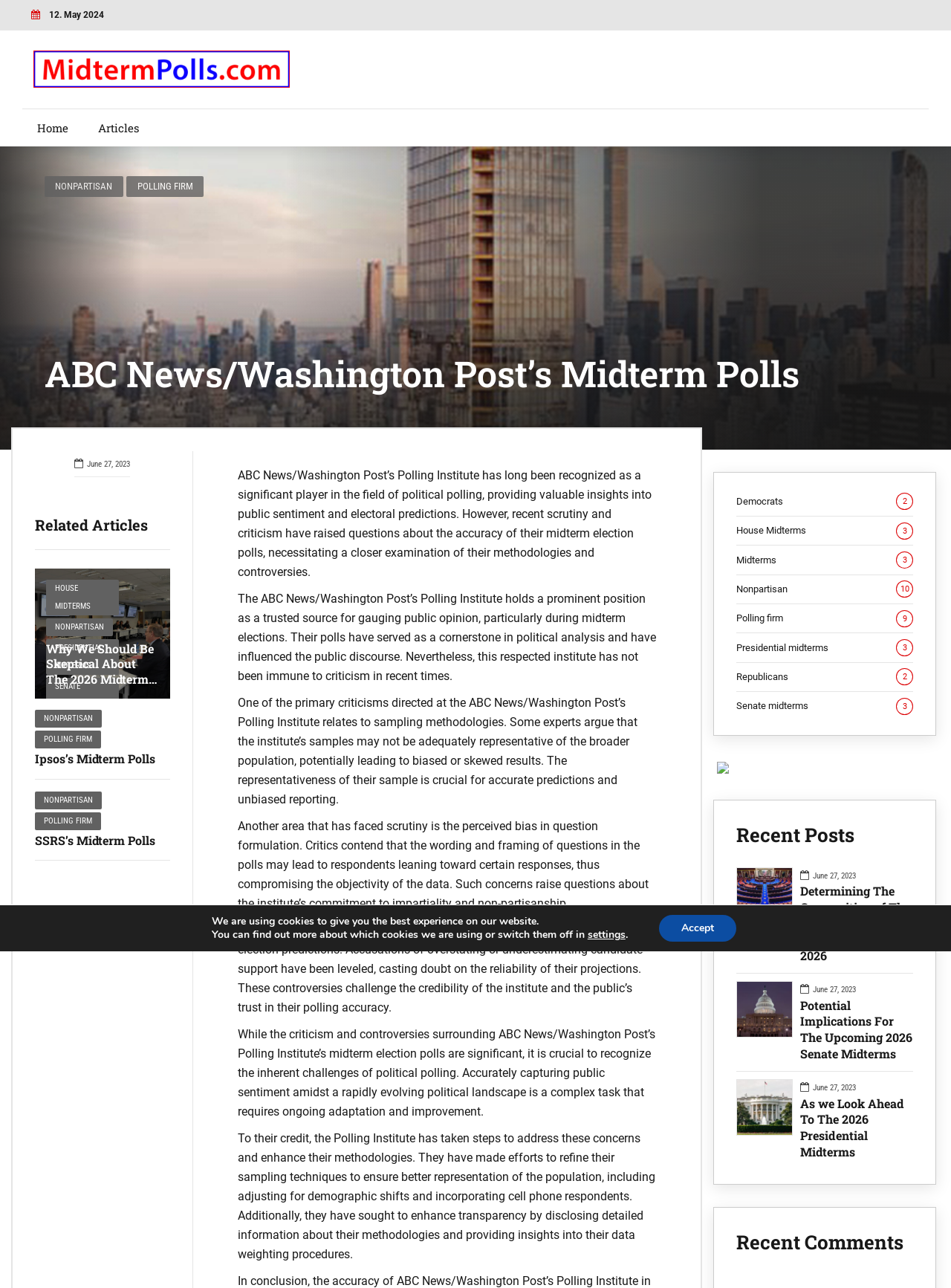Give a one-word or phrase response to the following question: What is the name of the polling institute?

ABC News/Washington Post’s Polling Institute